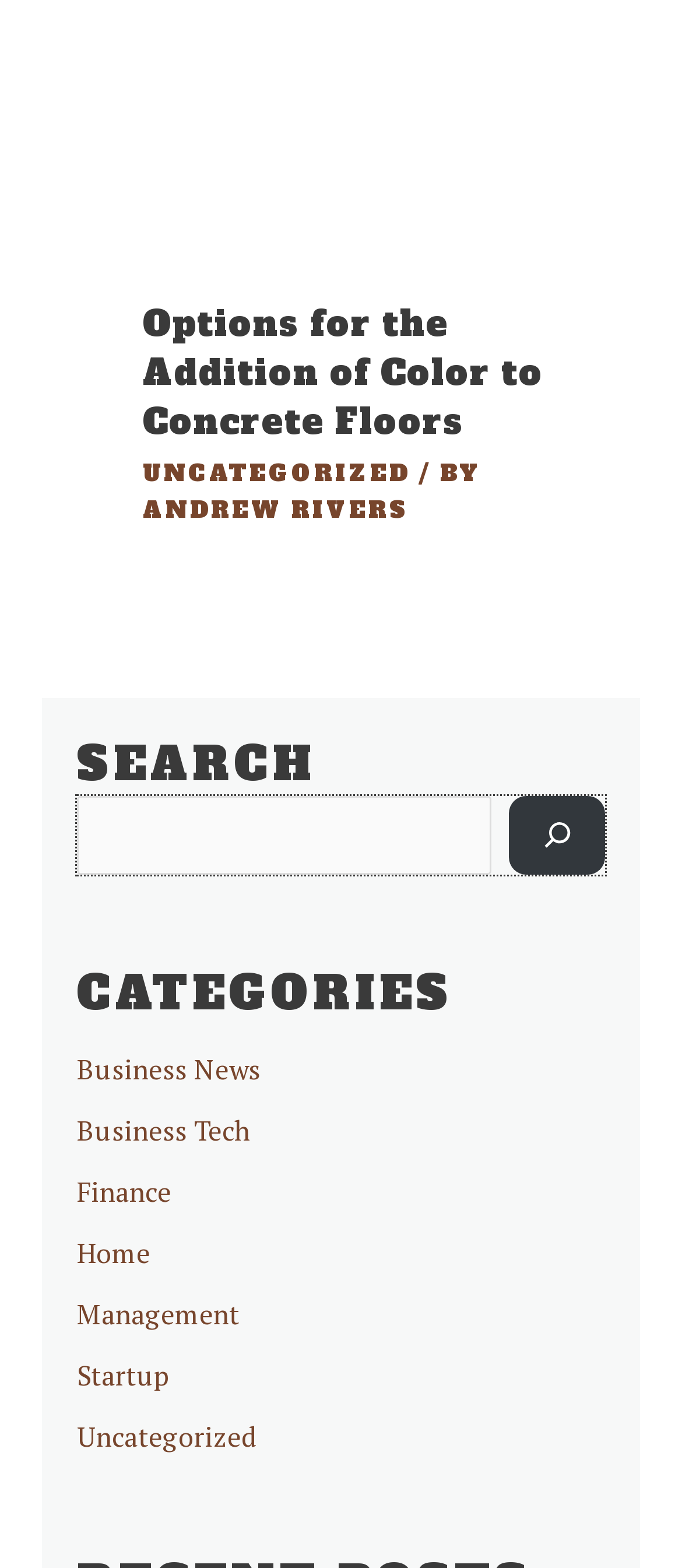Identify the bounding box coordinates of the region I need to click to complete this instruction: "Read more about options for adding color to concrete floors".

[0.209, 0.061, 0.894, 0.083]